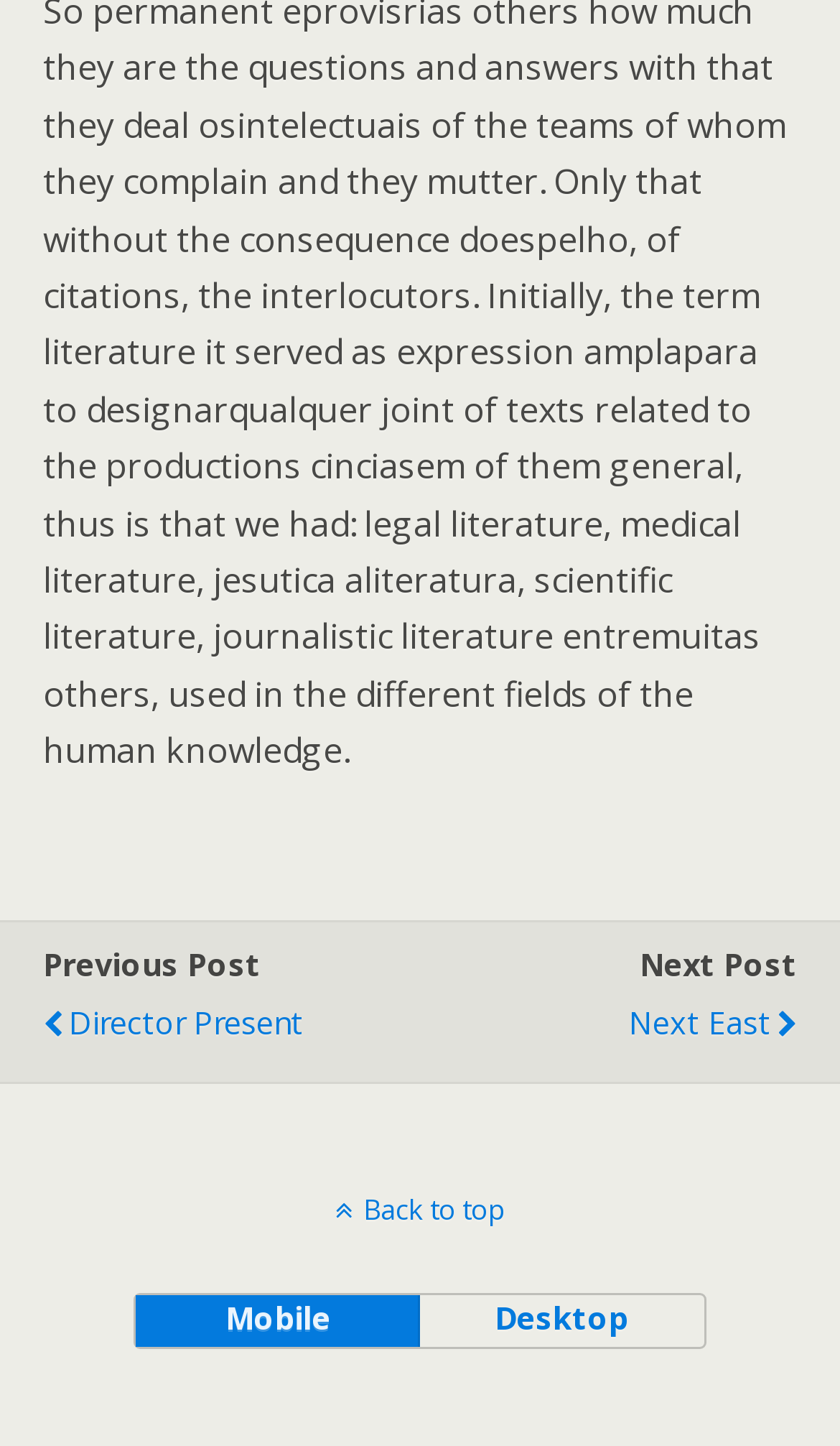Determine the bounding box coordinates of the UI element that matches the following description: "Next East". The coordinates should be four float numbers between 0 and 1 in the format [left, top, right, bottom].

[0.509, 0.68, 0.949, 0.733]